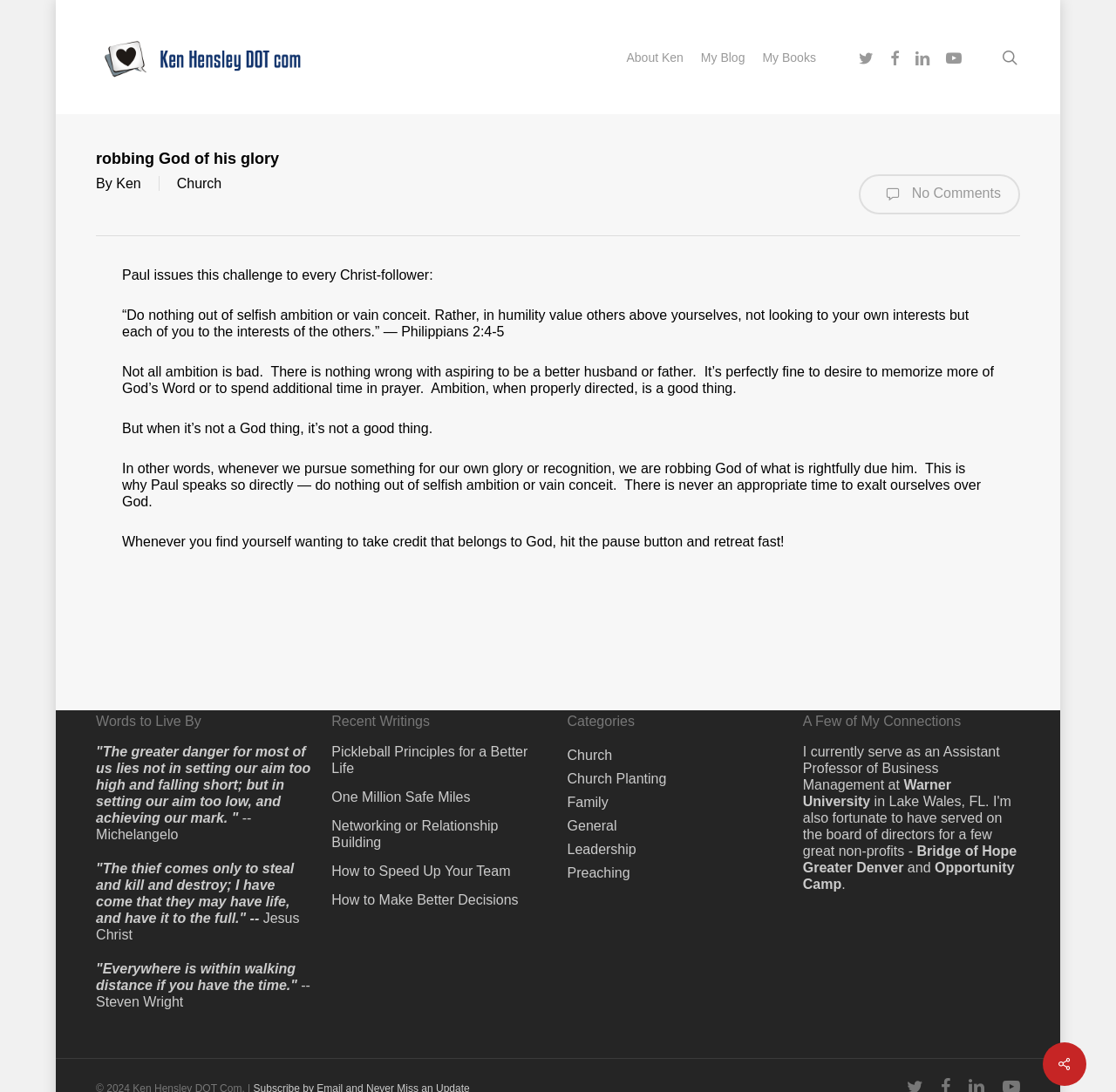Provide the bounding box coordinates for the UI element that is described as: "Bridge of Hope Greater Denver".

[0.719, 0.773, 0.911, 0.801]